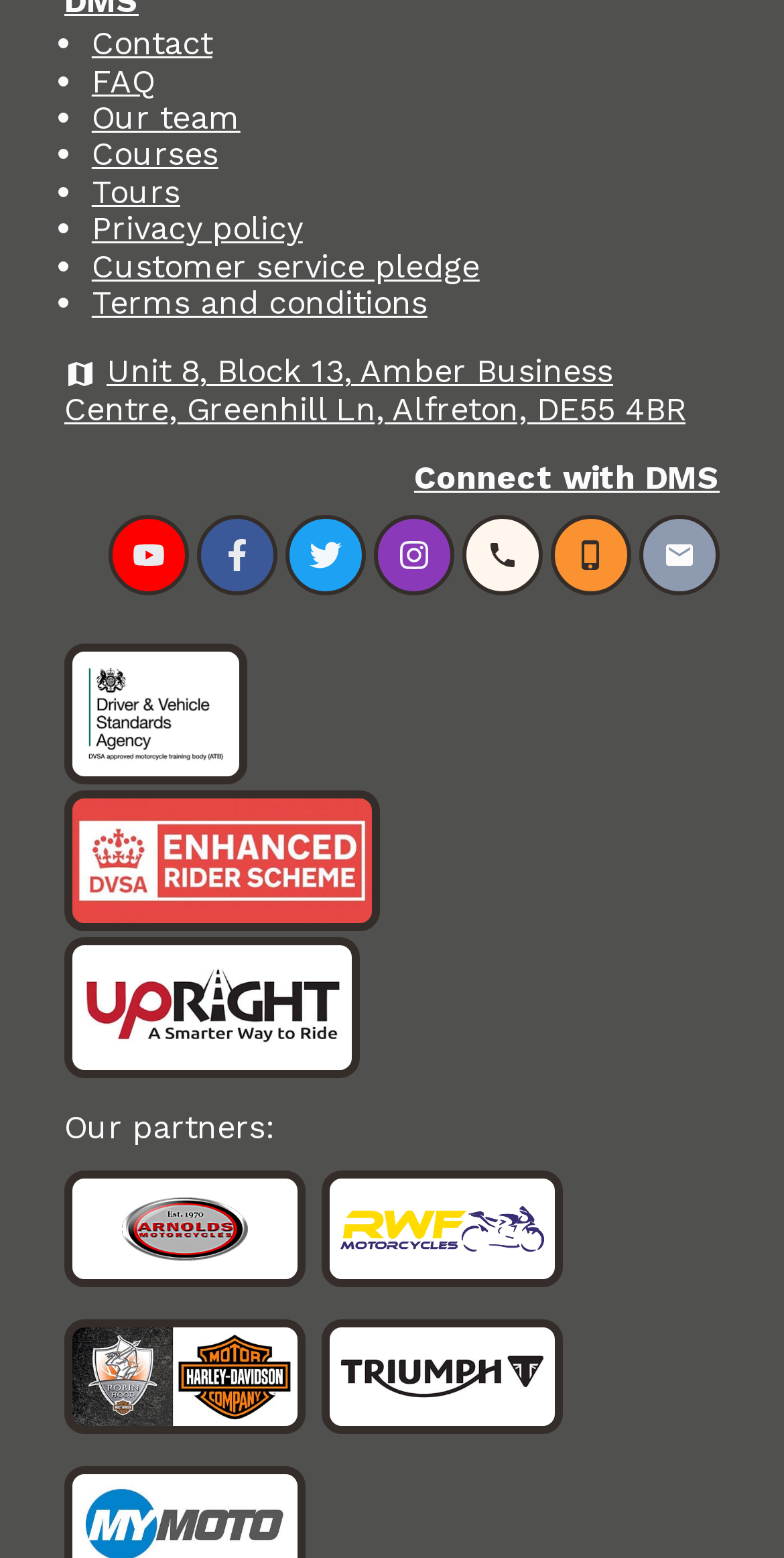Give a short answer using one word or phrase for the question:
How many social media links are there?

6